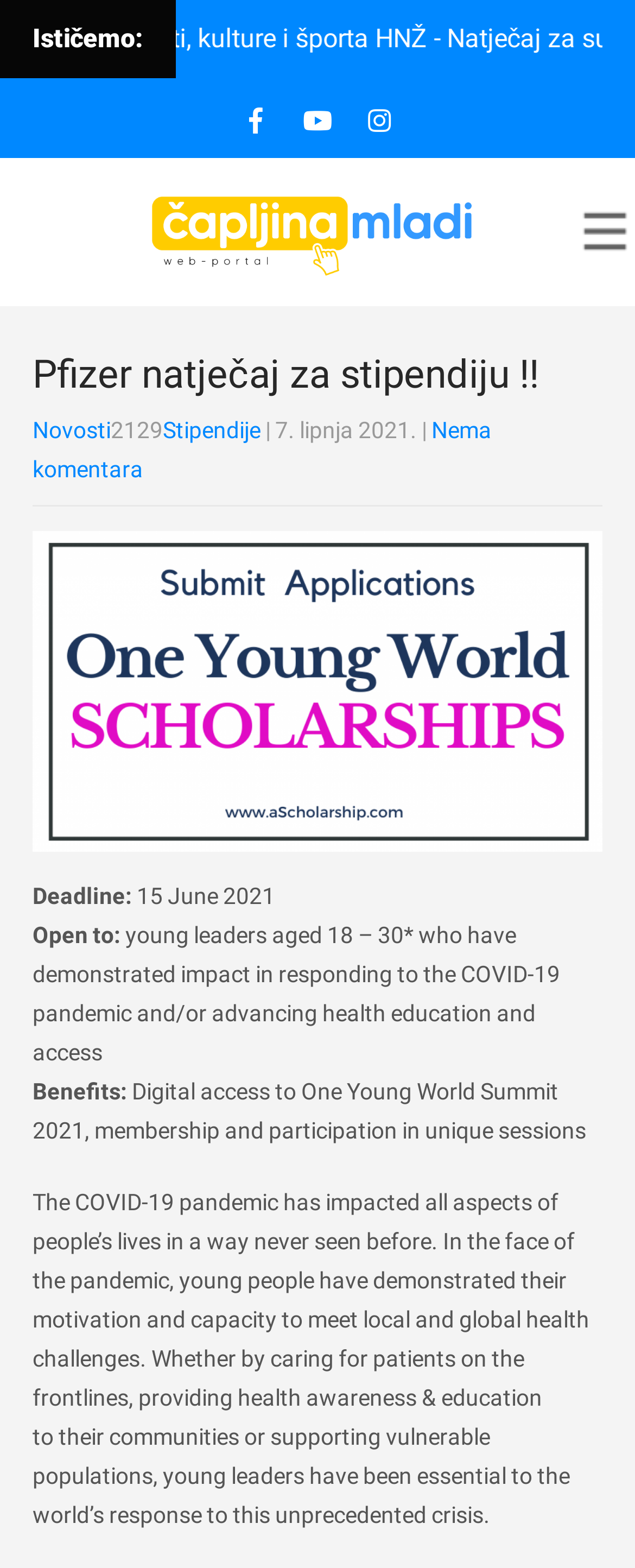Find the bounding box coordinates for the HTML element described in this sentence: "Nema komentara". Provide the coordinates as four float numbers between 0 and 1, in the format [left, top, right, bottom].

[0.051, 0.266, 0.774, 0.307]